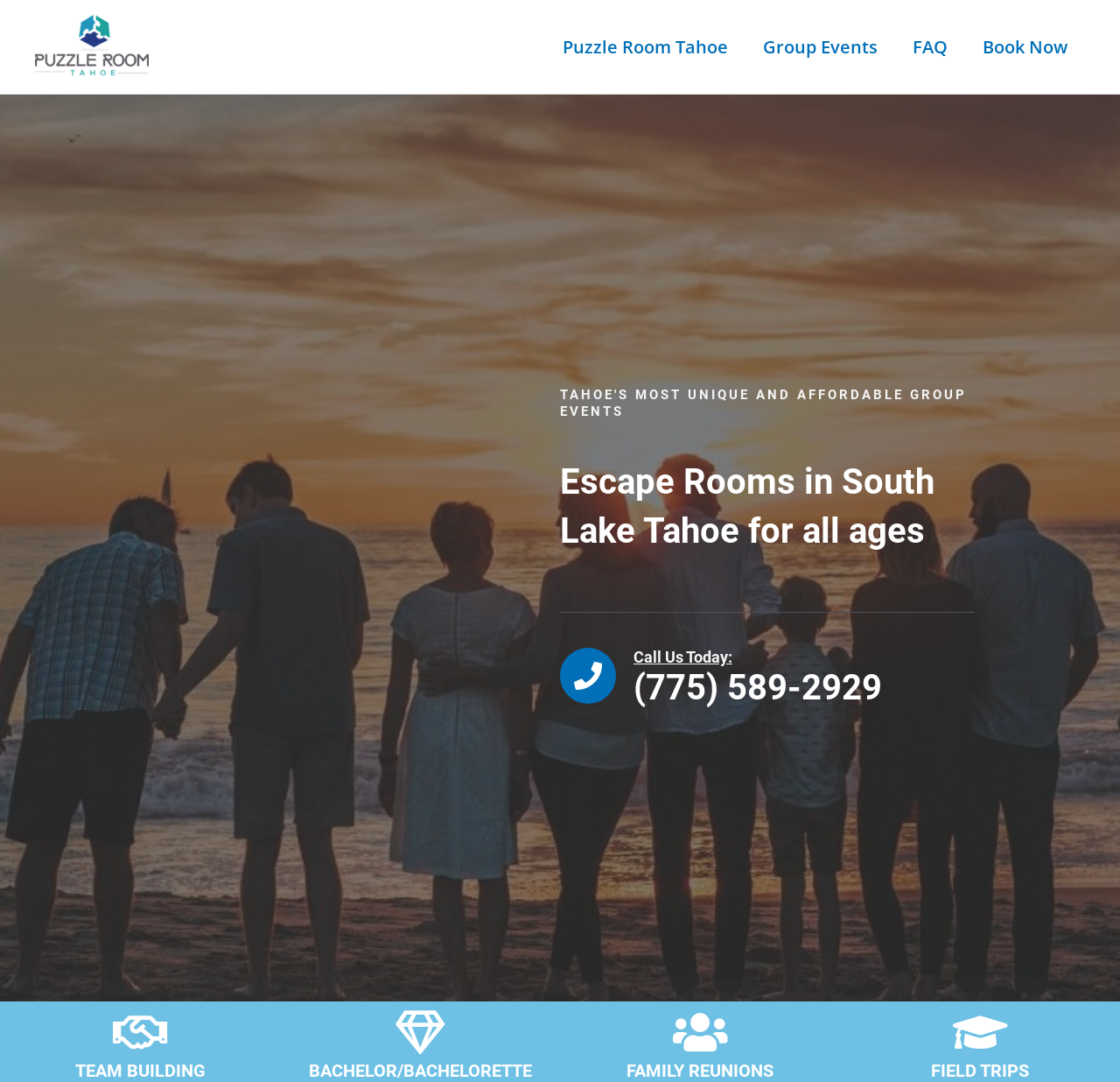Determine the webpage's heading and output its text content.

Escape Rooms in South Lake Tahoe for all ages